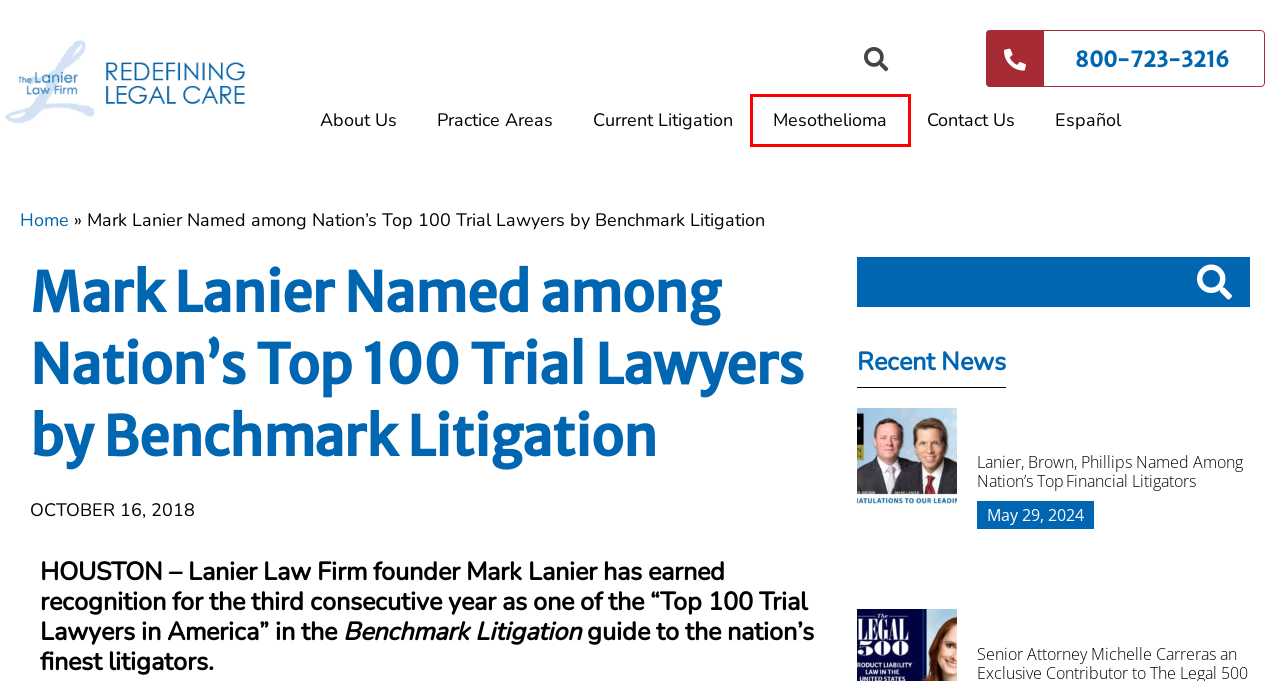Look at the screenshot of a webpage that includes a red bounding box around a UI element. Select the most appropriate webpage description that matches the page seen after clicking the highlighted element. Here are the candidates:
A. Contact The Lanier Law Firm - Lawyers In Houston, New York, & Los Angeles
B. Mesothelioma Law Firm - The Lanier Law Firm Serves Clients Nationwide
C. The Lanier Law Firm - Abogados nacionales de mesotelioma y lesiones
D. Legal & Case News - The Lanier Law Firm
E. About The Lanier Law Firm - Offices in Houston, New York & Los Angeles
F. Law Practice Areas & Specialties - Lanier Law Firm
G. The Lanier Law Firm - National Mesothelioma & Injury Lawyers
H. Lanier, Brown, Phillips Named Among Nation’s Top Financial Litigators - The Lanier Law Firm

B